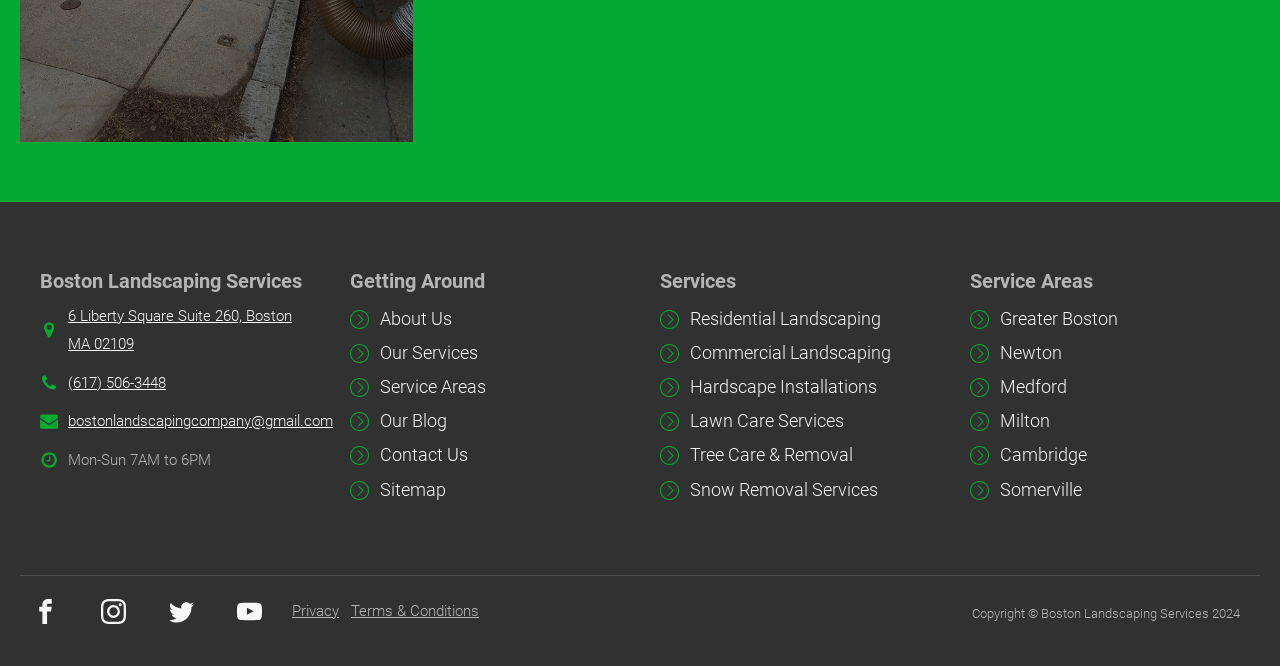Please determine the bounding box coordinates for the element that should be clicked to follow these instructions: "Get the contact information".

[0.053, 0.453, 0.242, 0.538]